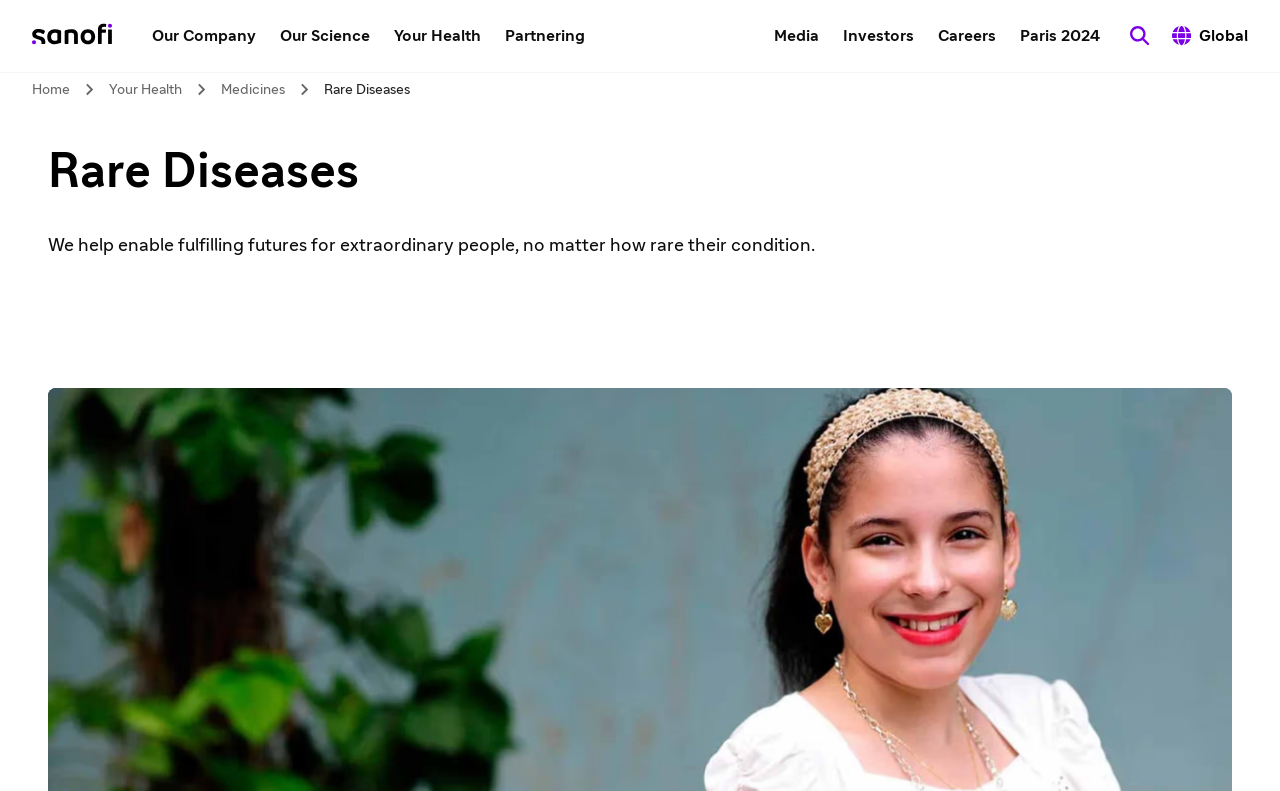Please provide the bounding box coordinates for the element that needs to be clicked to perform the instruction: "view our company". The coordinates must consist of four float numbers between 0 and 1, formatted as [left, top, right, bottom].

[0.112, 0.023, 0.206, 0.068]